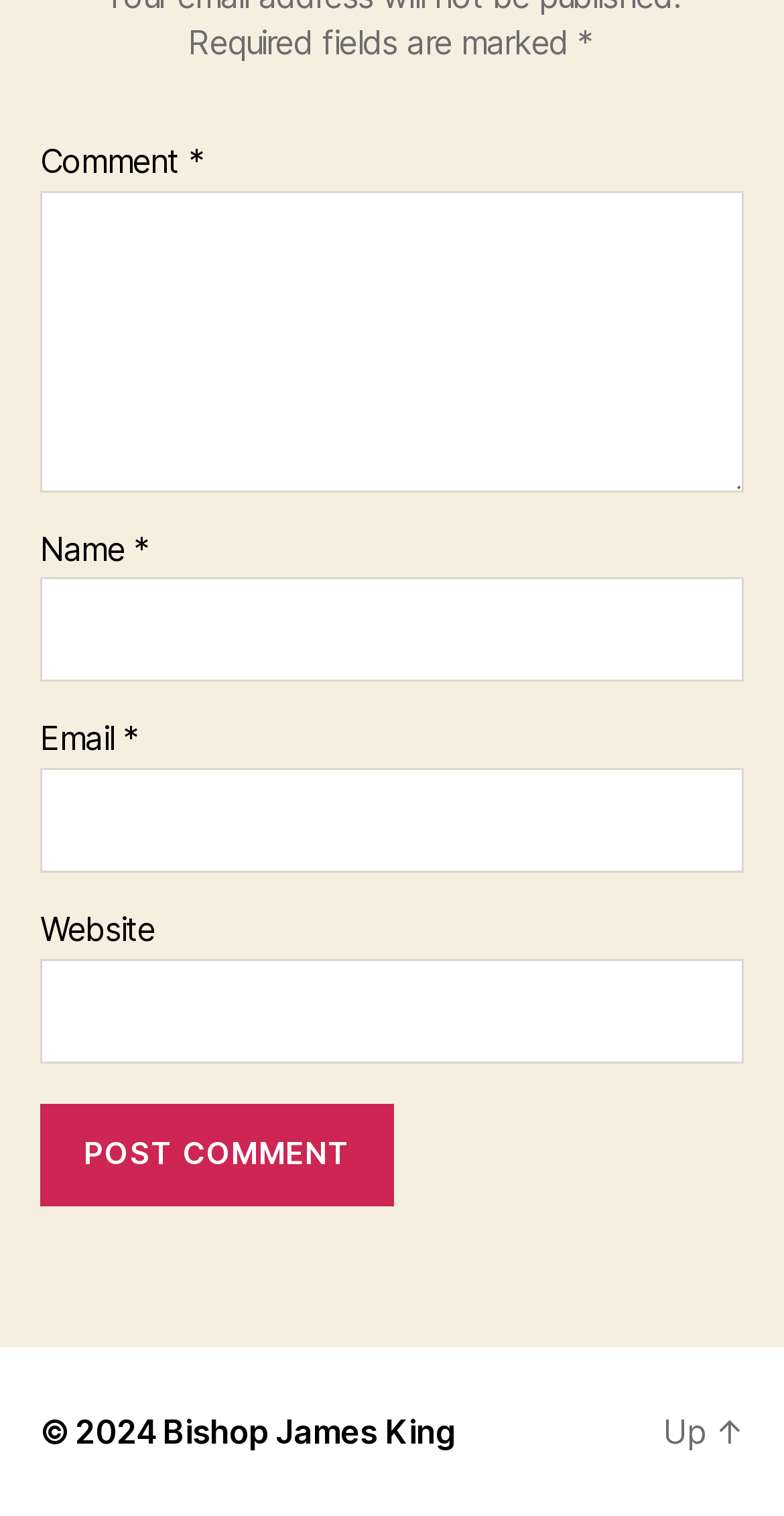Respond with a single word or phrase to the following question: What is the copyright year?

2024